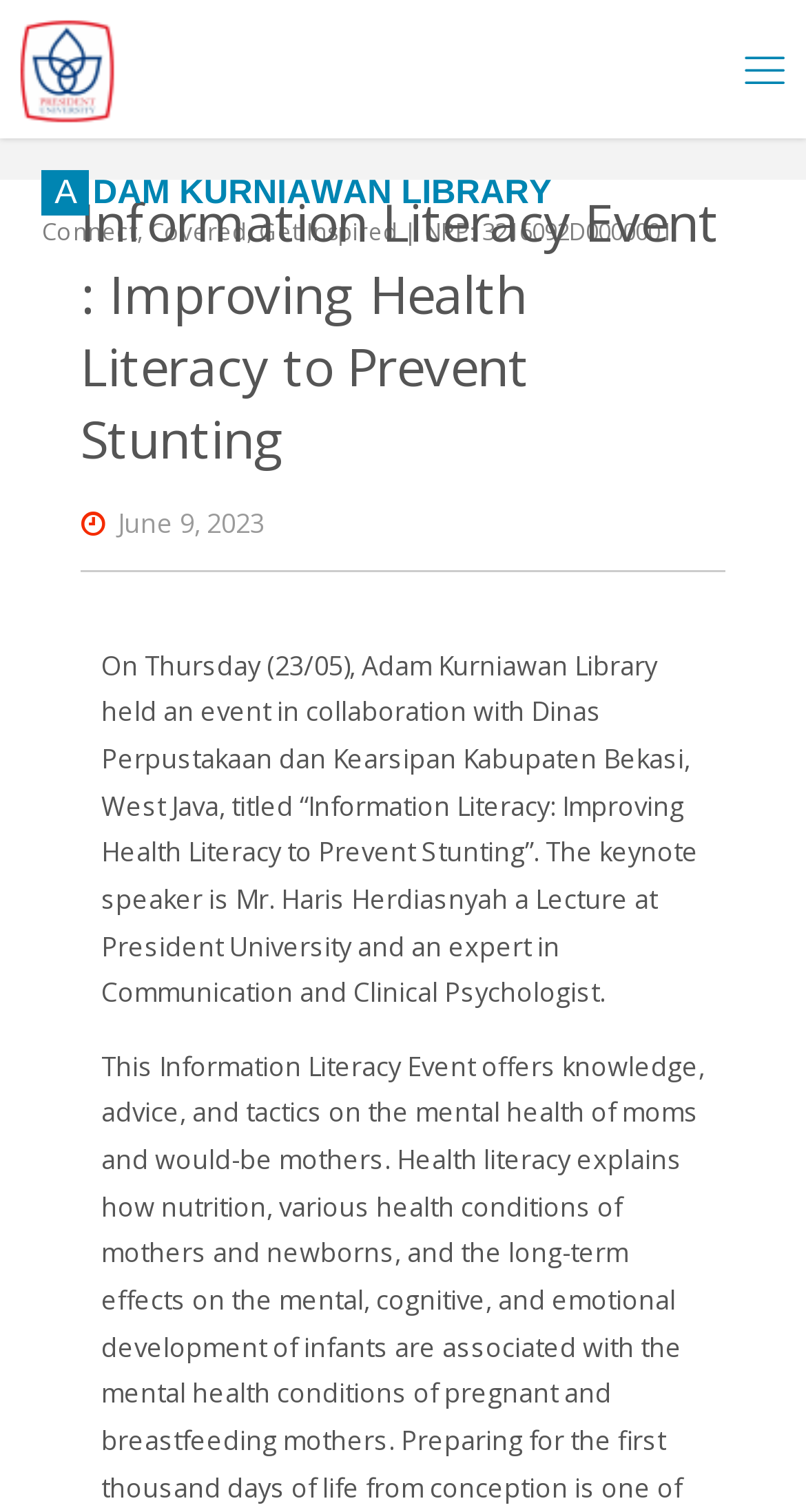What is the name of the library?
Please give a well-detailed answer to the question.

The name of the library can be found in the top-left corner of the webpage, where it is written as 'Adam Kurniawan Library' in a link format.